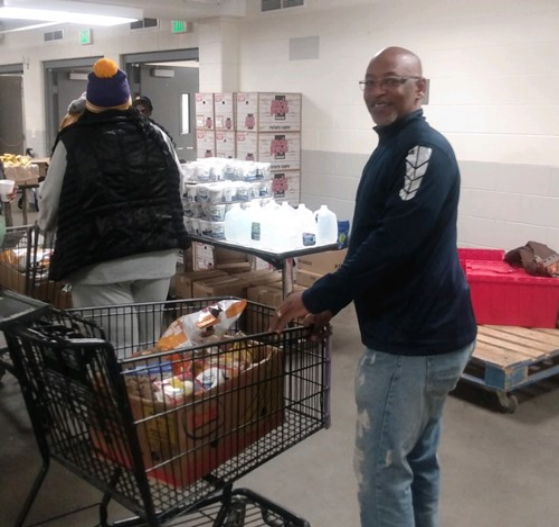What is behind the man?
Refer to the screenshot and respond with a concise word or phrase.

Another individual